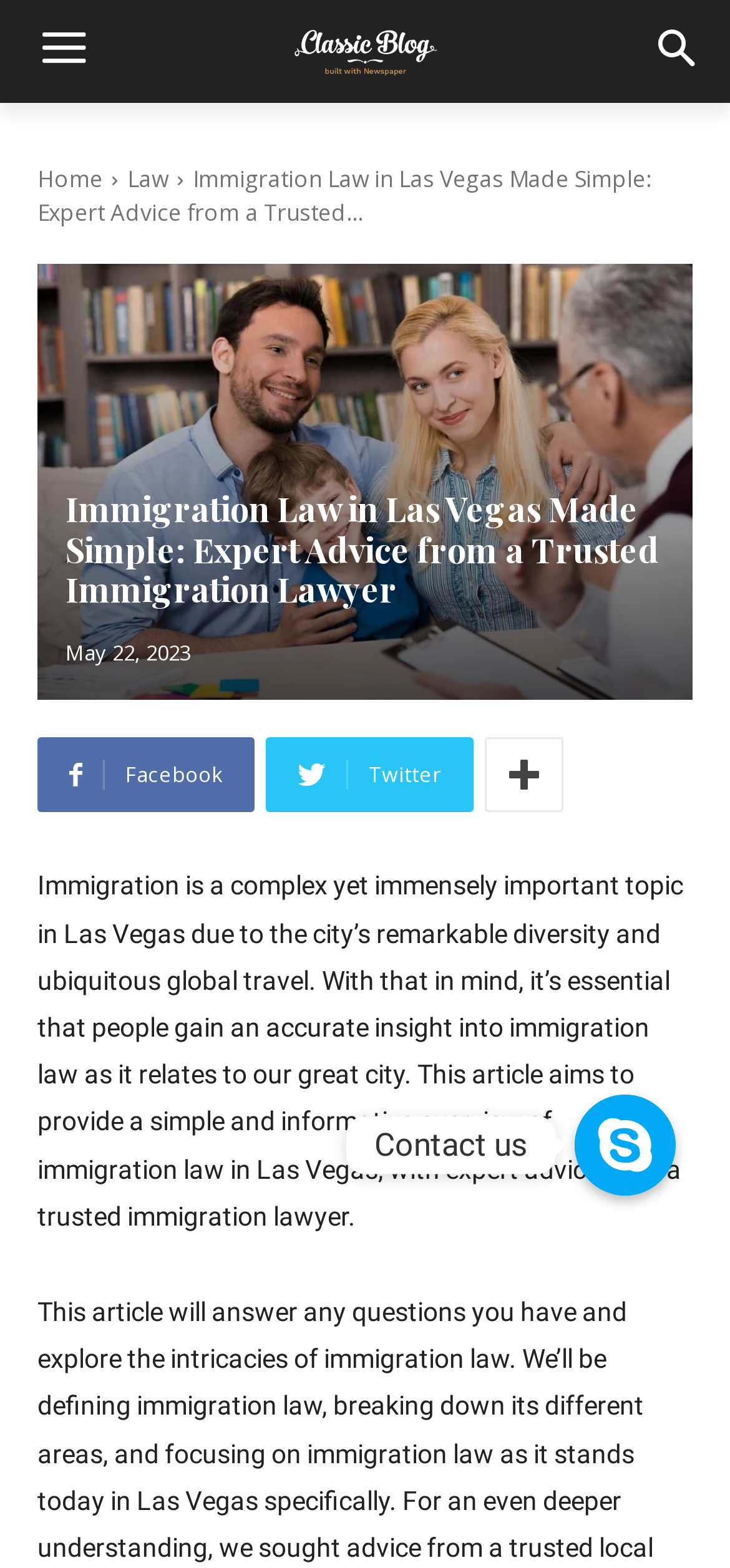Provide a one-word or short-phrase answer to the question:
What is the date of the article?

May 22, 2023